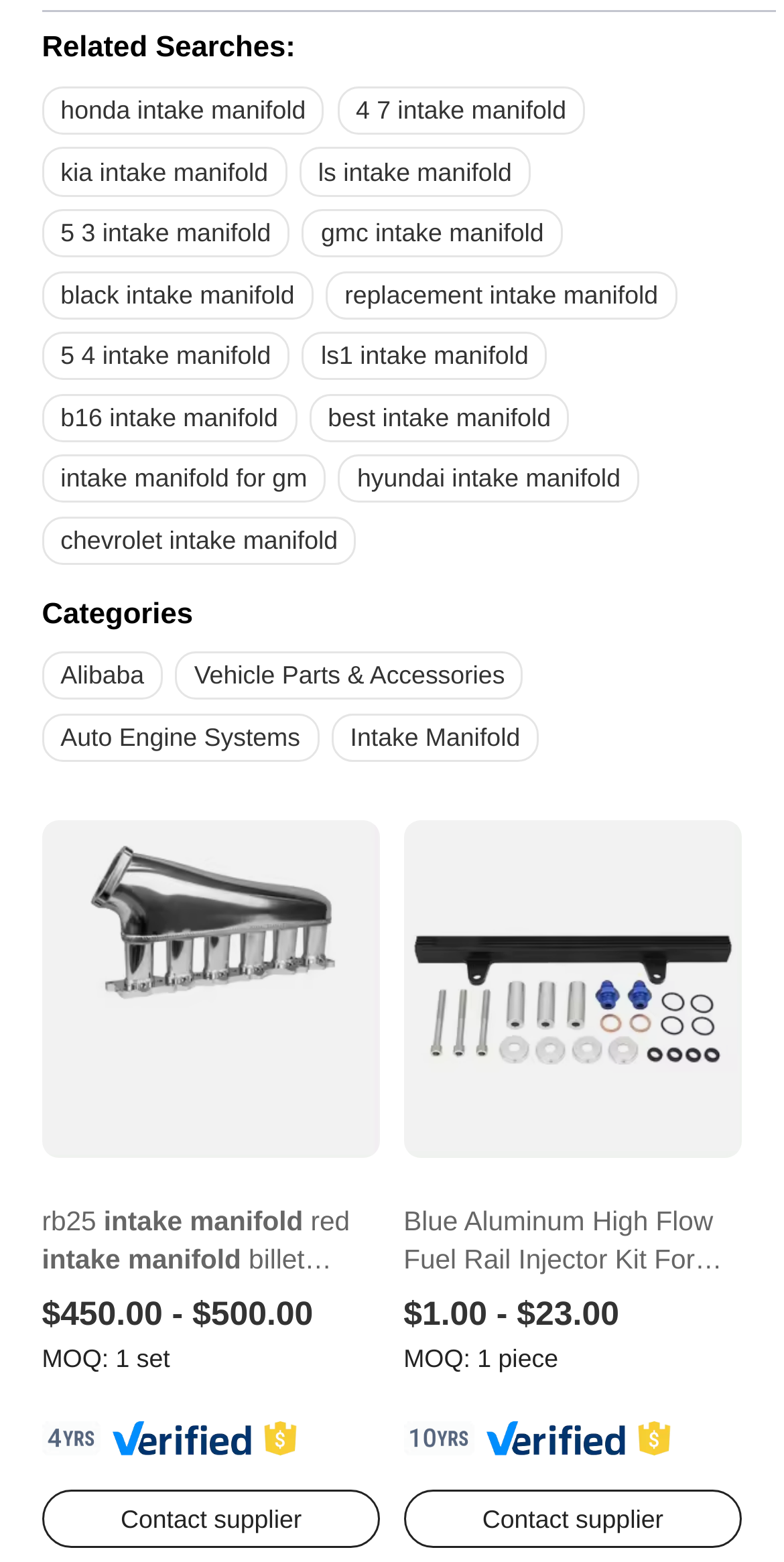Please specify the bounding box coordinates for the clickable region that will help you carry out the instruction: "Click the 'Blue Aluminum High Flow Fuel Rail Injector Kit For Car RB25 RB26 SR20 SR20 S14/15 RB30 1JZ 2JZ EVO123 EVO456 EVO789 B16 EJ20' link".

[0.515, 0.525, 0.947, 0.991]